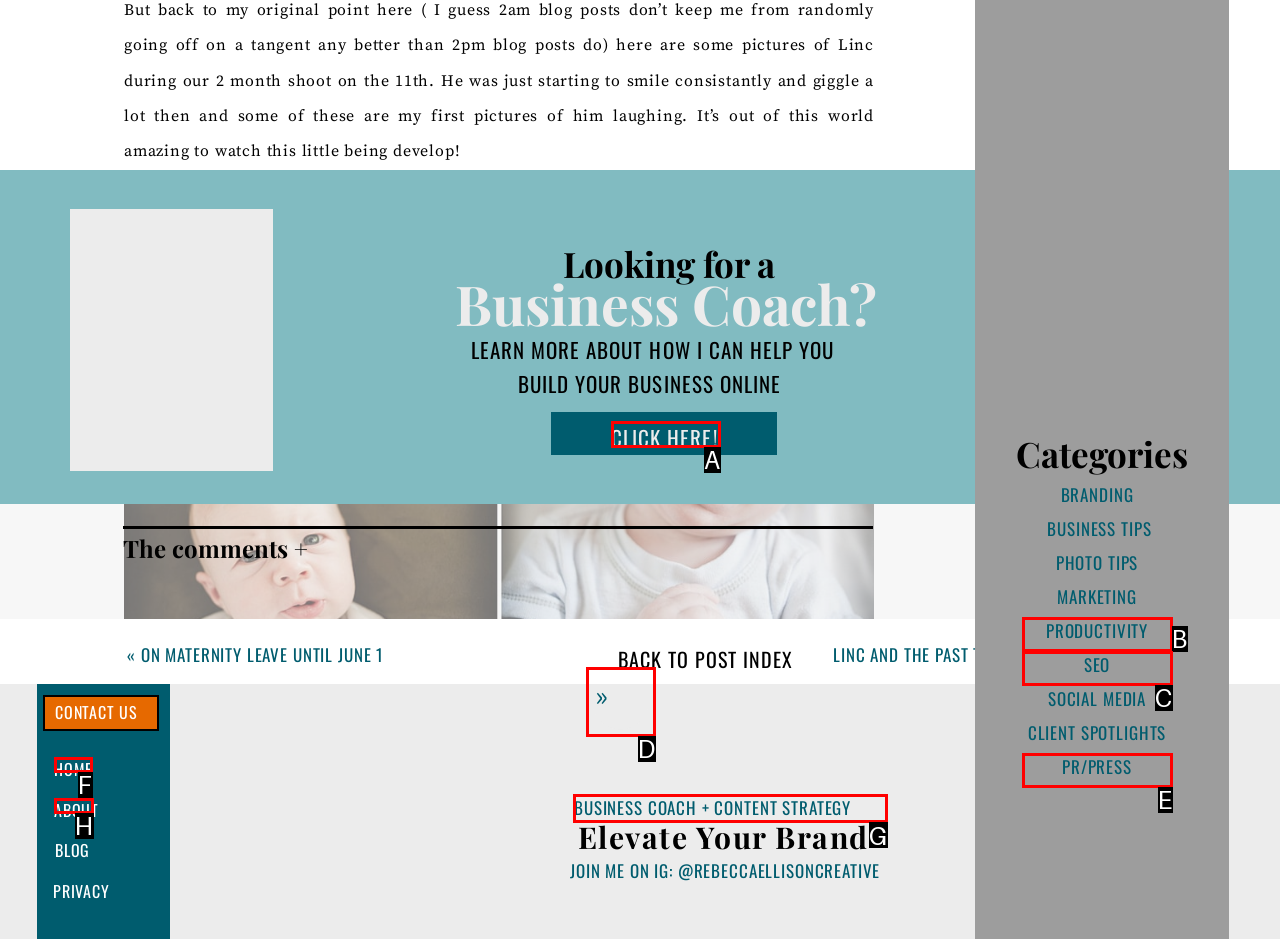Choose the letter of the element that should be clicked to complete the task: Learn more about BUSINESS COACH + CONTENT STRATEGY
Answer with the letter from the possible choices.

G